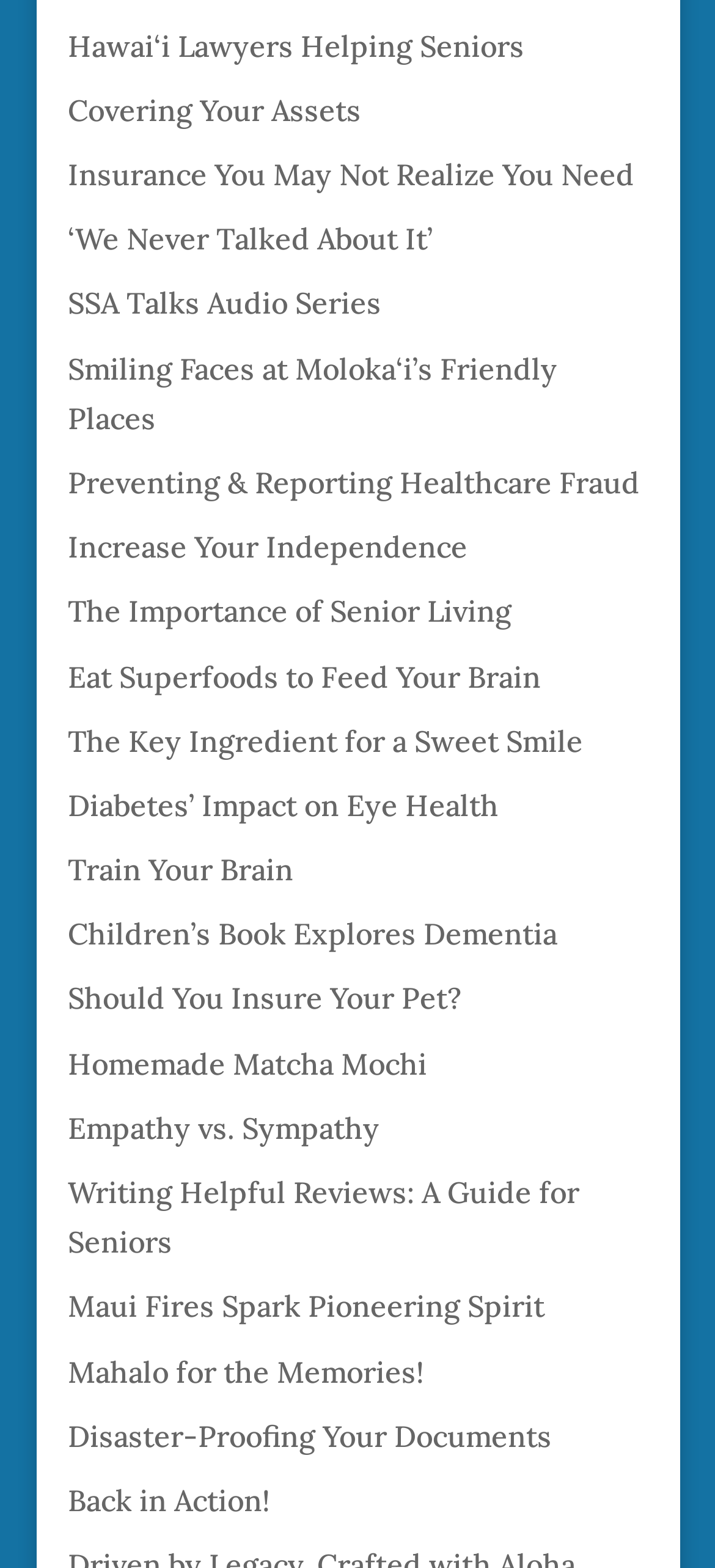Please identify the bounding box coordinates of the element's region that I should click in order to complete the following instruction: "Learn about 'Preventing & Reporting Healthcare Fraud'". The bounding box coordinates consist of four float numbers between 0 and 1, i.e., [left, top, right, bottom].

[0.095, 0.296, 0.895, 0.319]